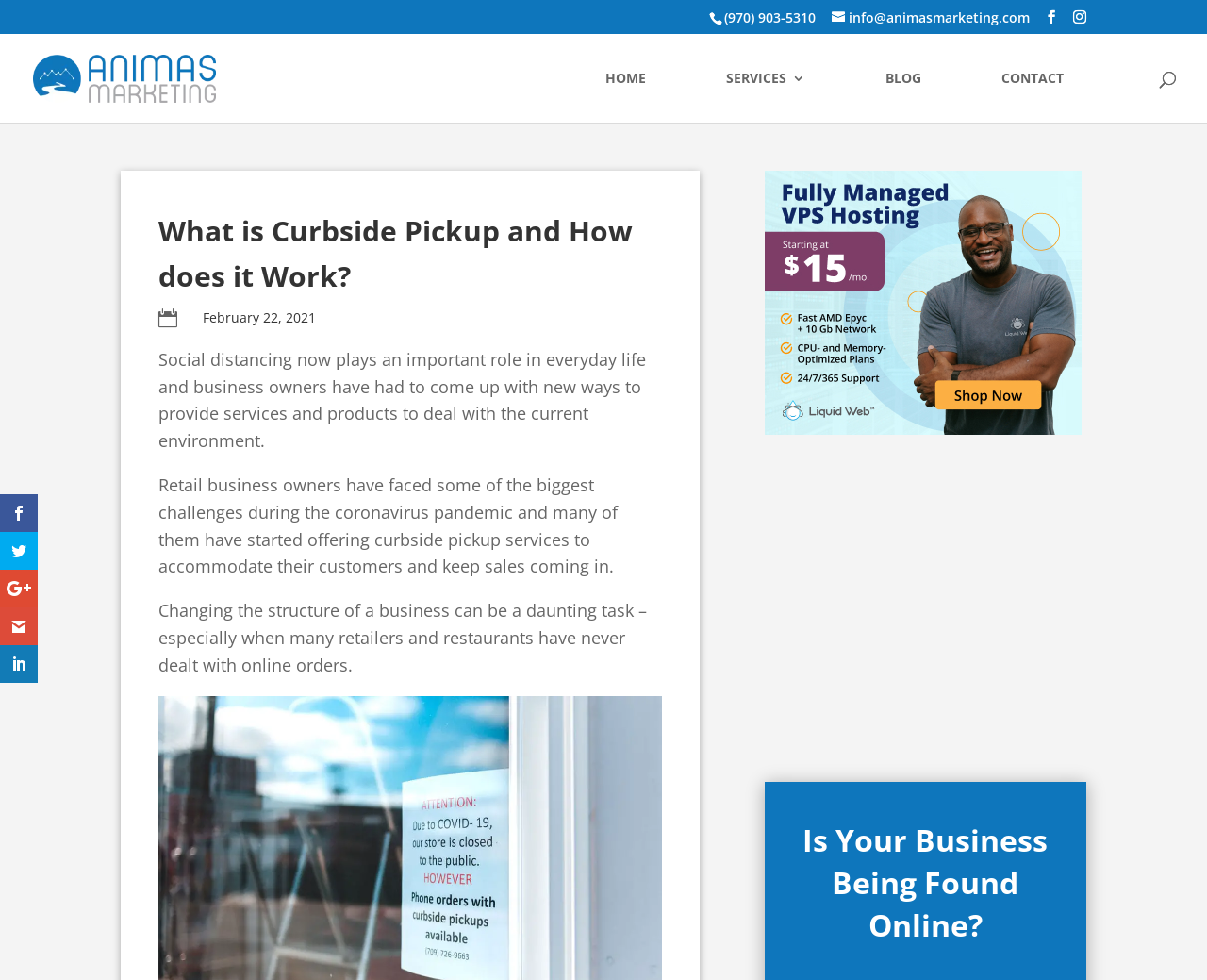Elaborate on the different components and information displayed on the webpage.

This webpage is about curbside pickup and its implementation for businesses. At the top, there is a header section with the company's contact information, including a phone number and email address, as well as social media links. The company's logo is also present in this section. 

Below the header, there is a navigation menu with links to the homepage, services, blog, and contact page. On the right side of the navigation menu, there is a search box. 

The main content of the page is divided into sections. The first section has a heading that matches the title of the webpage, "What is Curbside Pickup and How does it Work?" Below the heading, there is a table layout with an icon and a subheading that indicates the date of publication, February 22, 2021. 

The main content of the page consists of three paragraphs of text that discuss the importance of social distancing in business, the challenges faced by retail business owners during the pandemic, and the process of adapting to online orders. 

On the right side of the main content, there is a section with a link and an iframe that contains an advertisement. 

Finally, on the left side of the page, there are five social media links represented by icons.